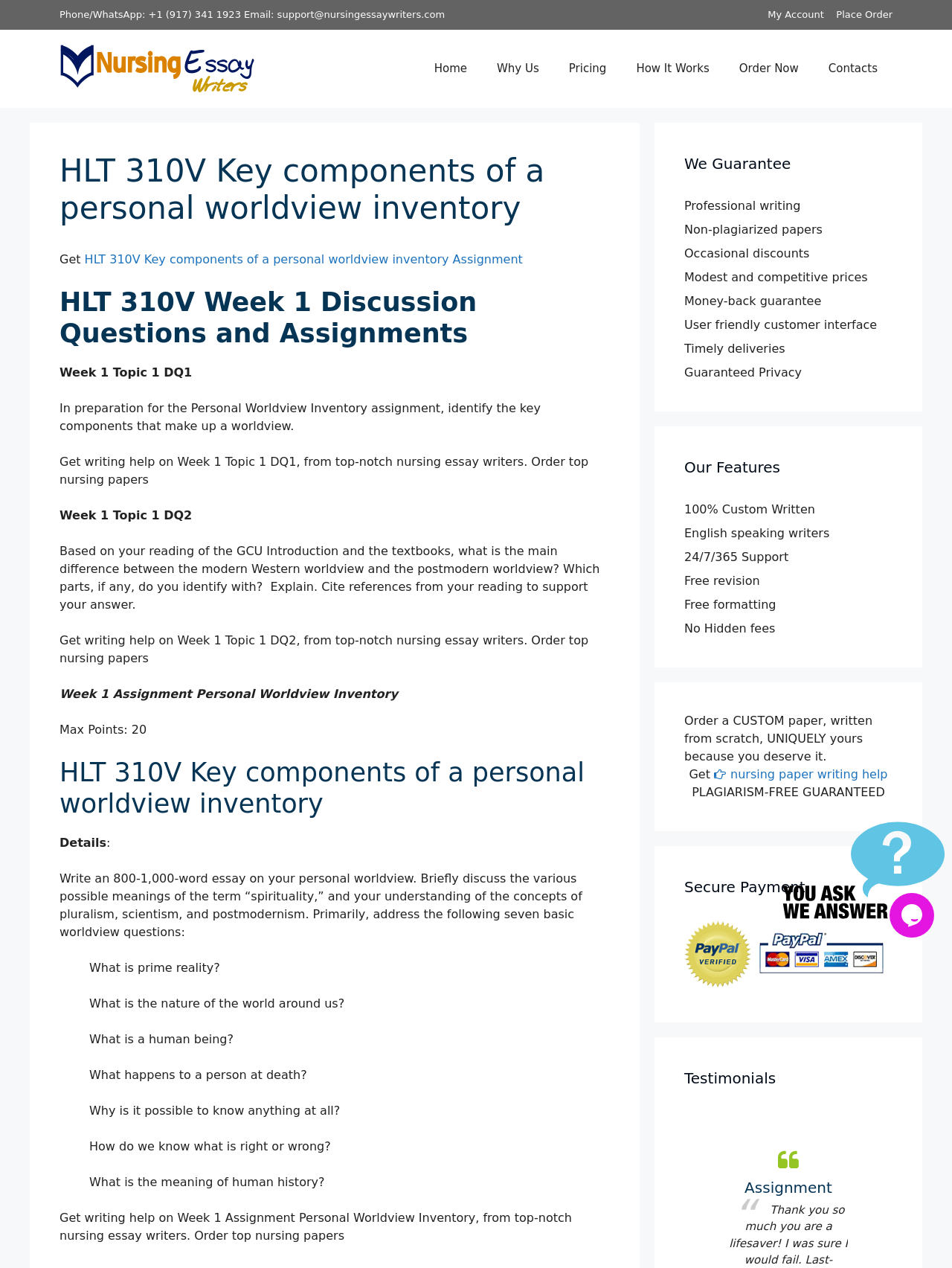Find the bounding box coordinates of the clickable area required to complete the following action: "Click on the 'Place Order' button".

[0.878, 0.007, 0.938, 0.016]